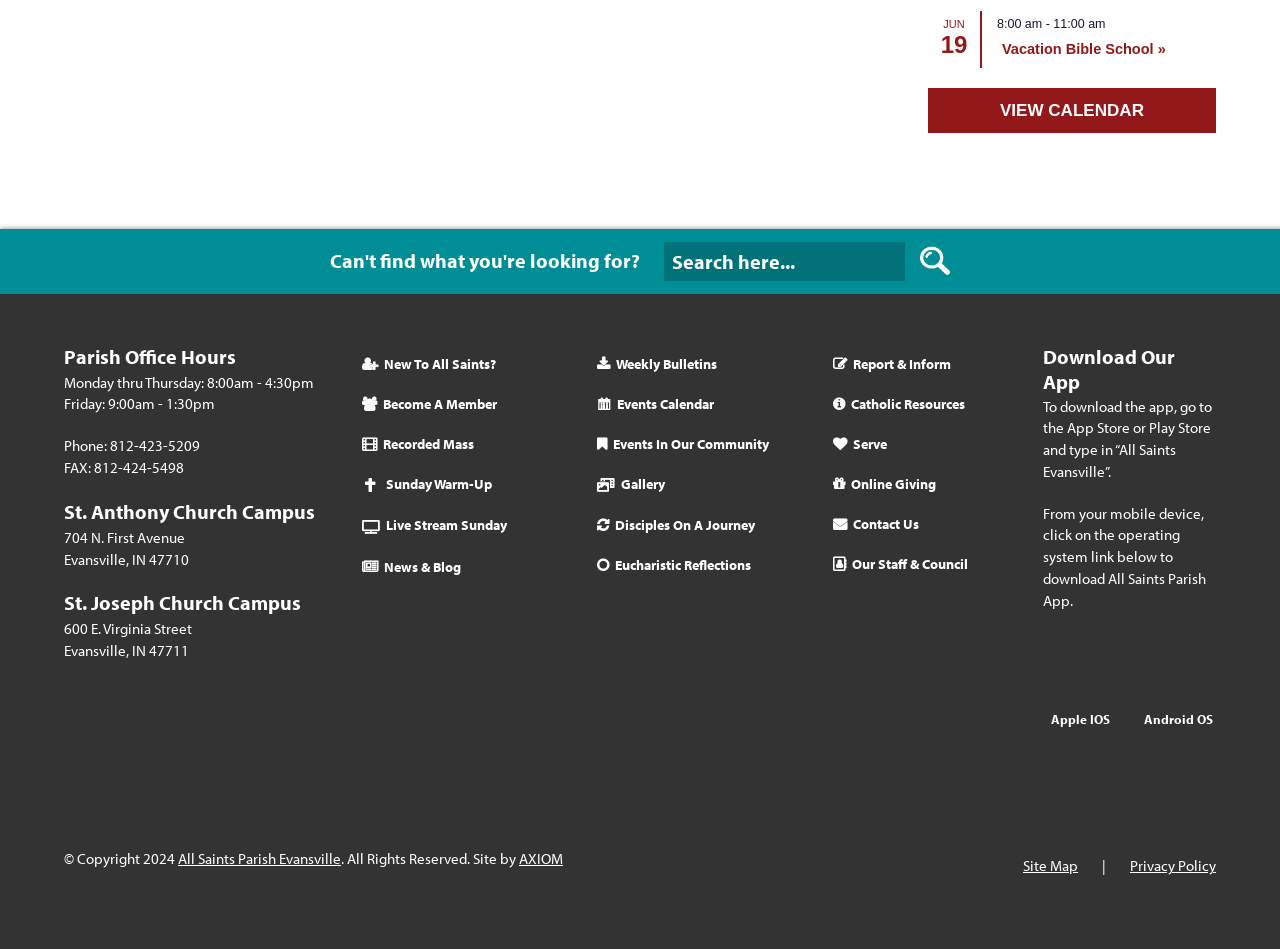What is the date shown on the webpage?
Using the image as a reference, answer the question with a short word or phrase.

JUN 19